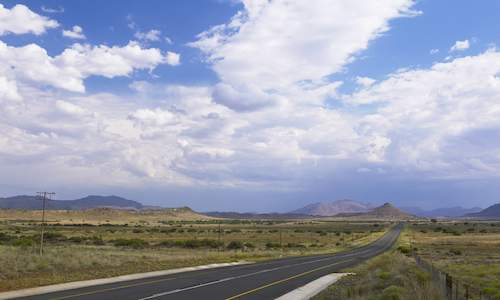Interpret the image and provide an in-depth description.

A scenic view of the vast South African landscape, showcasing a long, winding road stretching into the distance. The image captures the essence of the country’s open roads, which are suitable for both adventurous travelers and those looking to explore the beautiful countryside. The arid environment features rolling hills and scattered mountains under a dramatic sky filled with fluffy clouds, emphasizing the expansive and unspoiled nature of the region. This visual represents the notion of traveling through South Africa and the opportunities for self-driving adventures, aligning with the theme of transportation and exploration within the country.